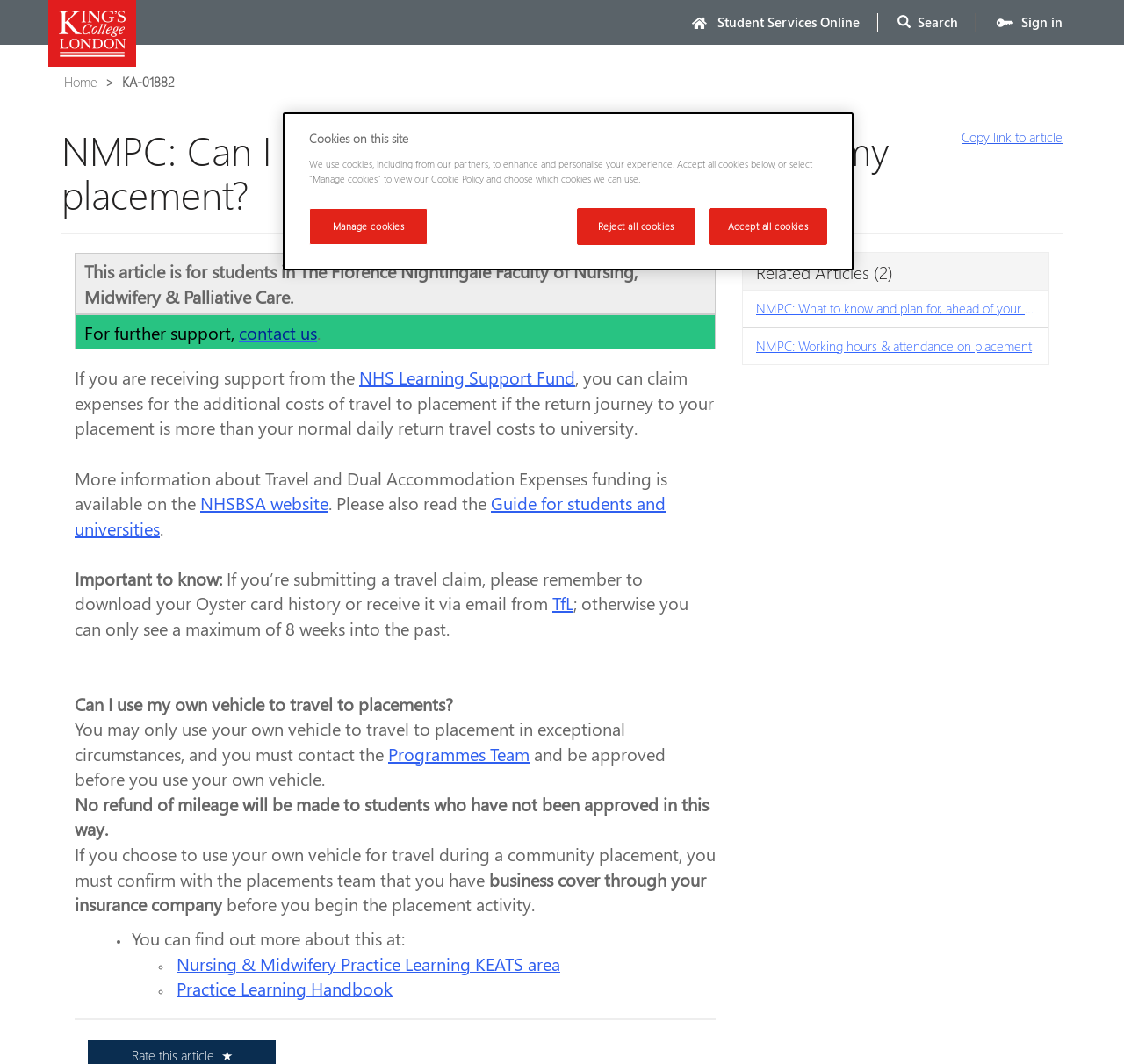Given the description: "Home", determine the bounding box coordinates of the UI element. The coordinates should be formatted as four float numbers between 0 and 1, [left, top, right, bottom].

[0.057, 0.068, 0.087, 0.085]